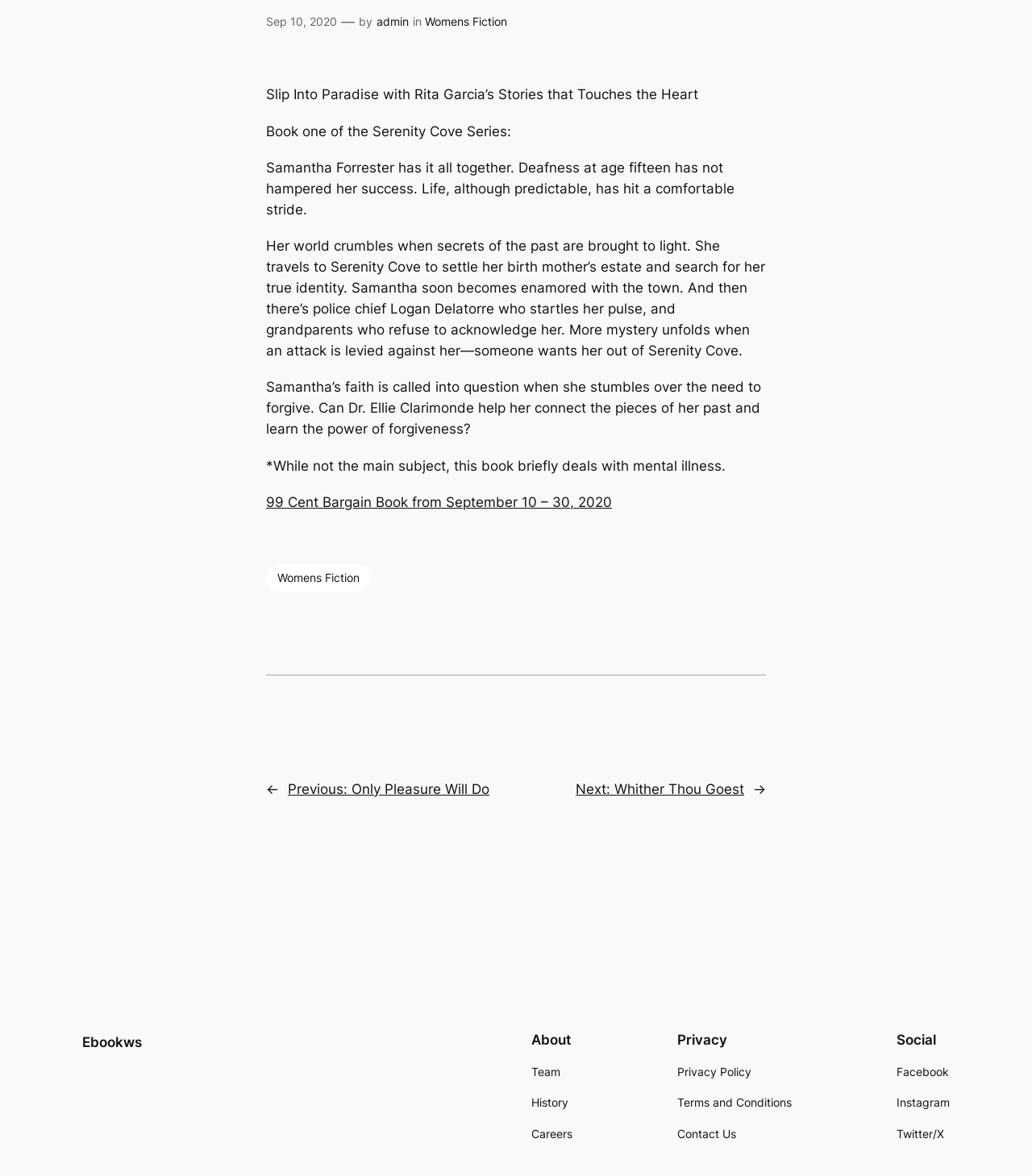What is the name of the series?
Kindly give a detailed and elaborate answer to the question.

The article mentions that the book is 'Book one of the Serenity Cove Series', which suggests that the book is part of a series called Serenity Cove Series.